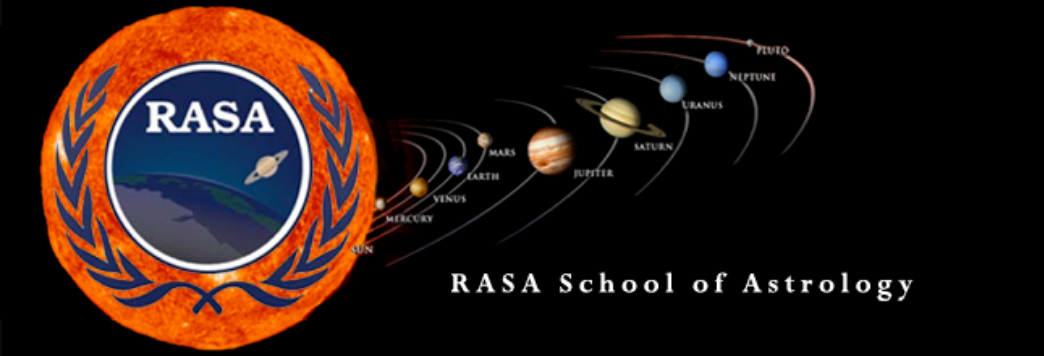Provide your answer to the question using just one word or phrase: What surrounds the RASA School of Astrology logo?

Laurel wreath